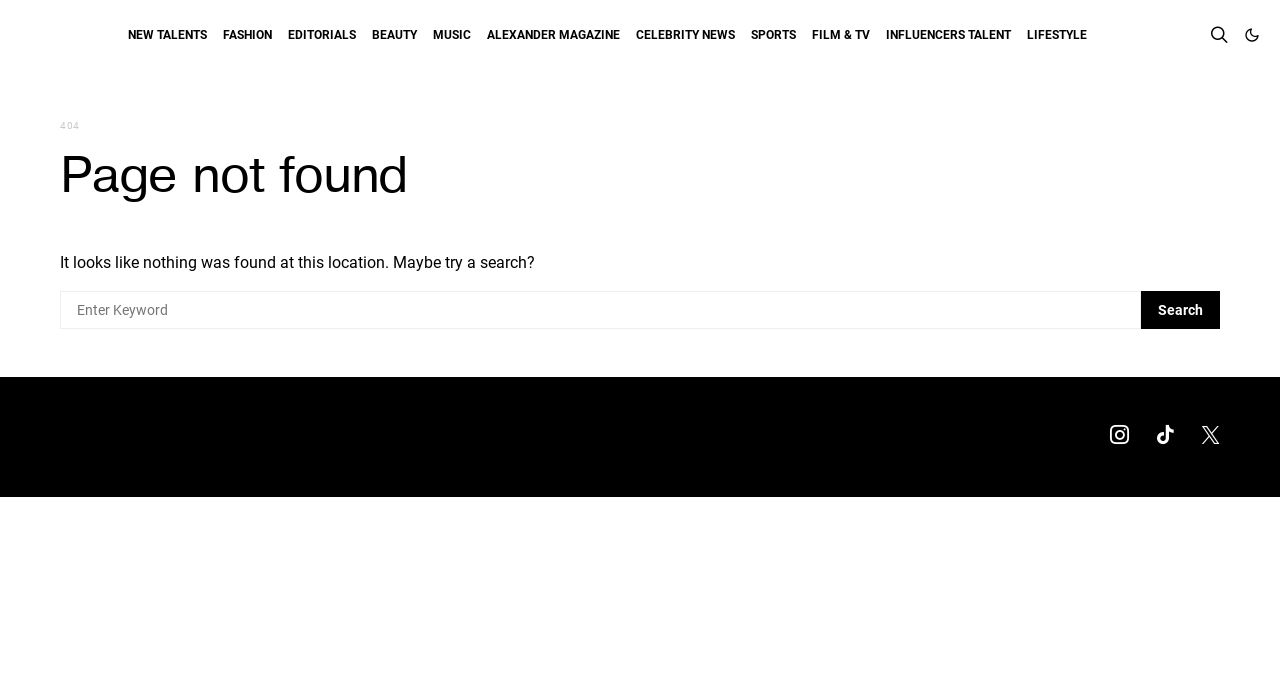Determine the bounding box coordinates of the region that needs to be clicked to achieve the task: "Check Instagram".

[0.867, 0.611, 0.882, 0.638]